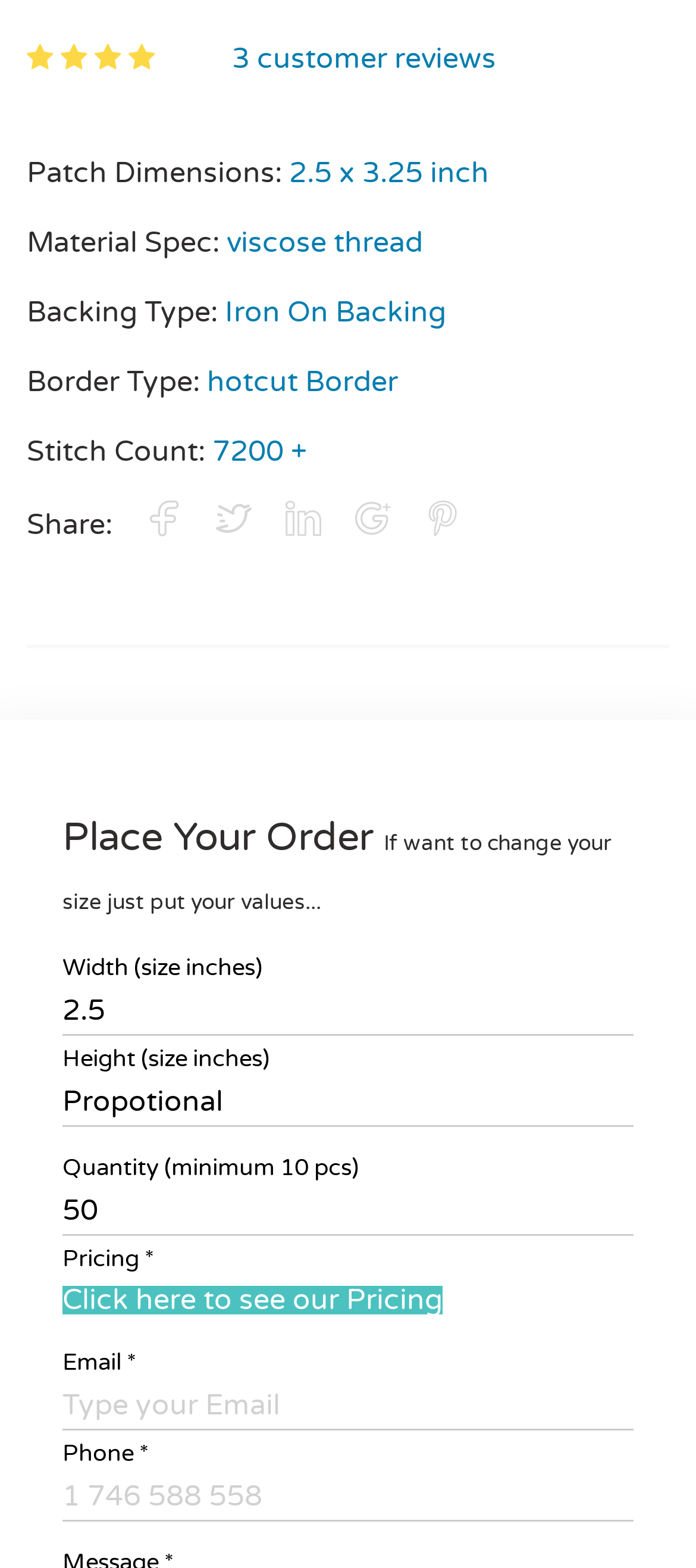What is the border type of the patch?
Provide a detailed and well-explained answer to the question.

The border type of the patch is hotcut border, as indicated by the link 'hotcut Border' under the 'Border Type:' label.